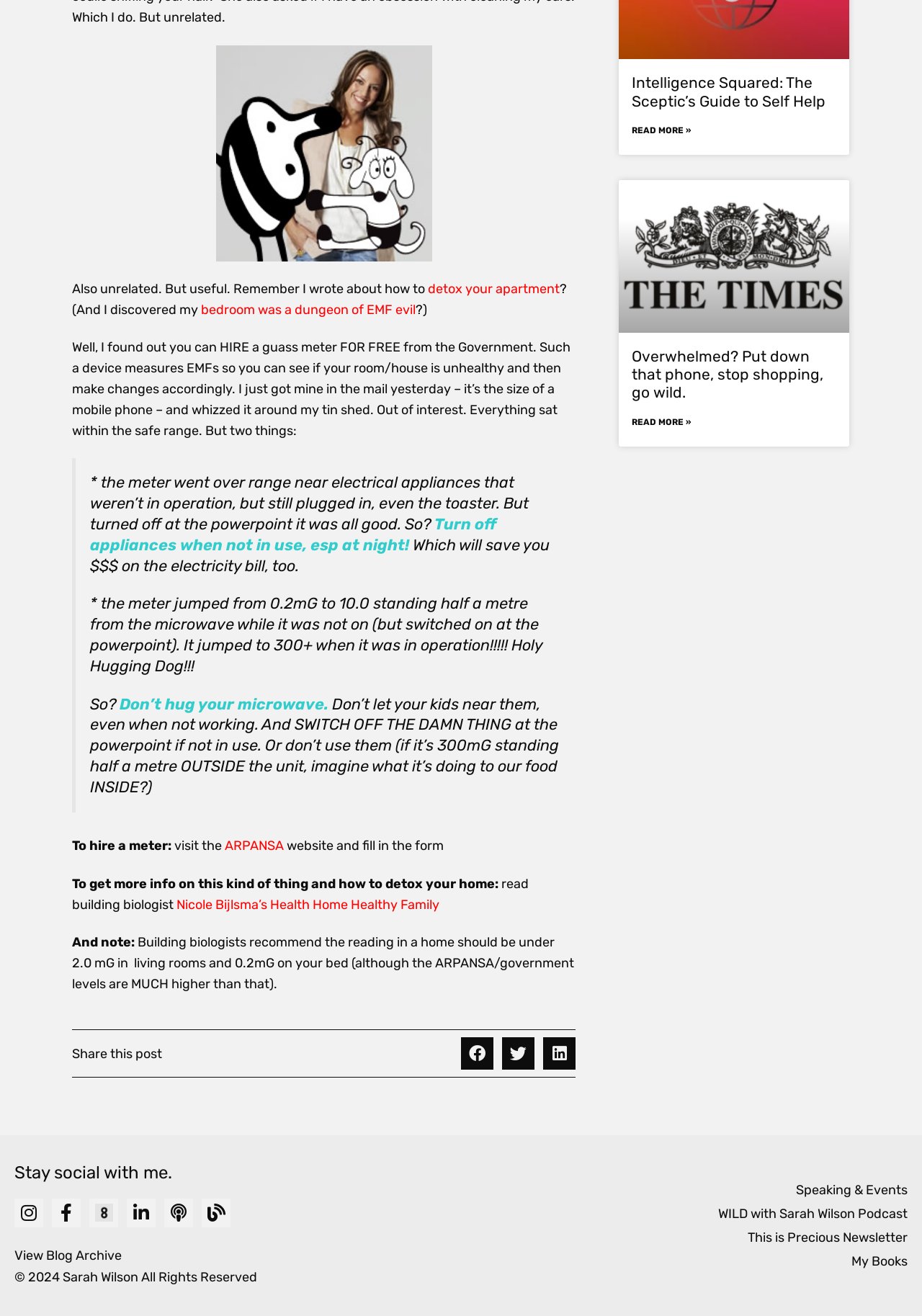Bounding box coordinates should be provided in the format (top-left x, top-left y, bottom-right x, bottom-right y) with all values between 0 and 1. Identify the bounding box for this UI element: Facebook-f

[0.056, 0.911, 0.088, 0.933]